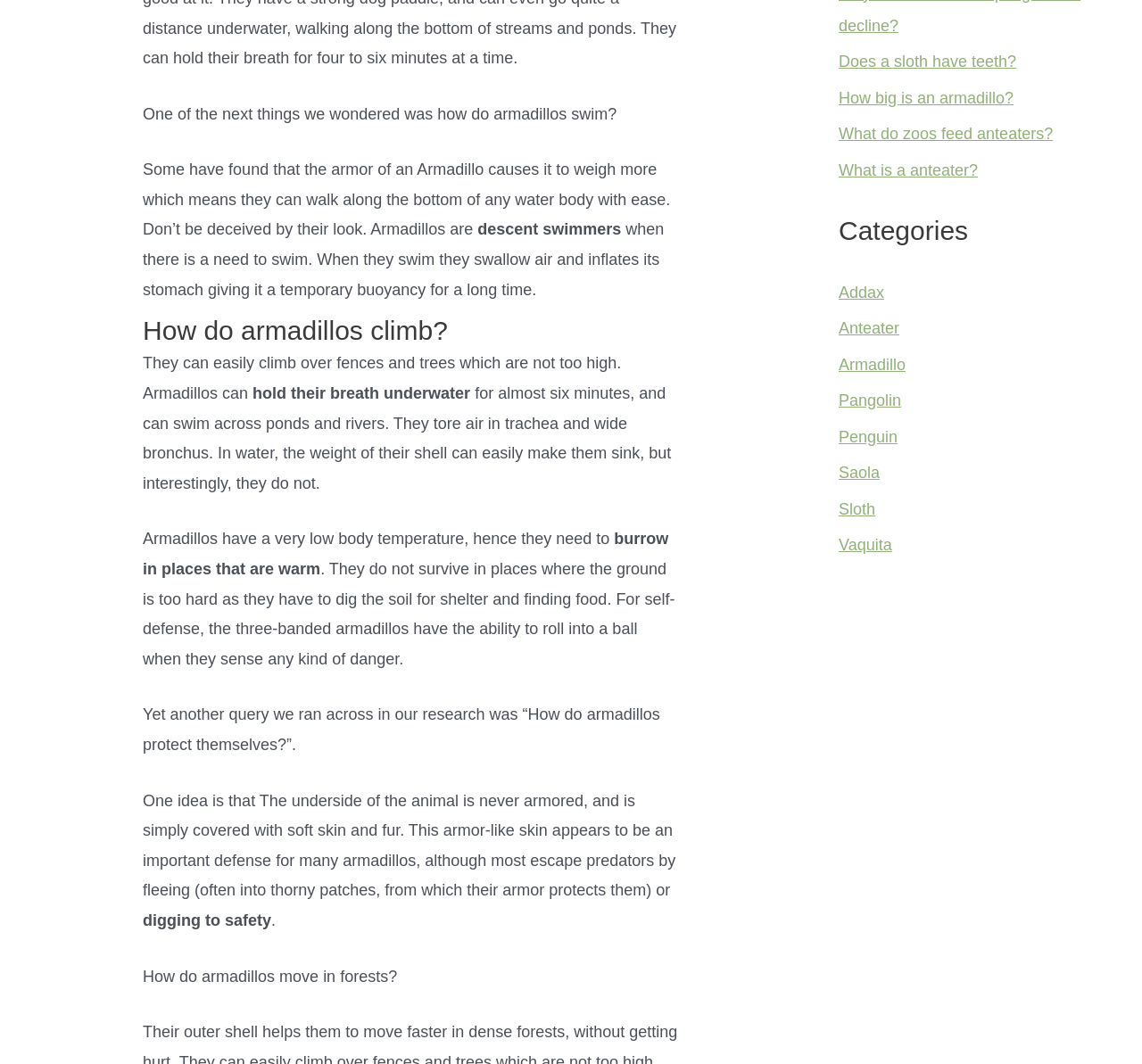Determine the bounding box of the UI component based on this description: "Addax". The bounding box coordinates should be four float values between 0 and 1, i.e., [left, top, right, bottom].

[0.734, 0.266, 0.774, 0.283]